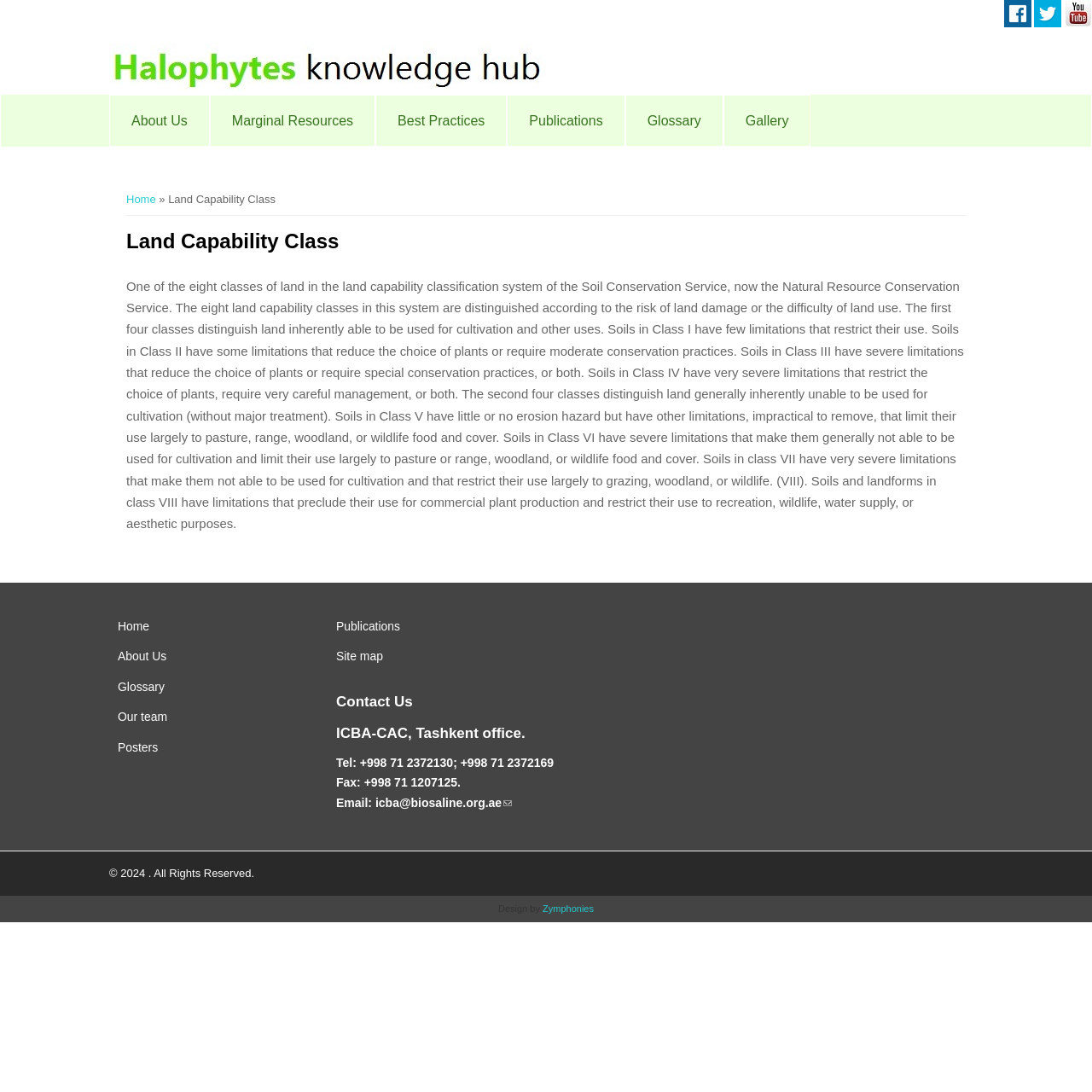Please determine the bounding box coordinates of the element to click in order to execute the following instruction: "Visit the 'Glossary' page". The coordinates should be four float numbers between 0 and 1, specified as [left, top, right, bottom].

[0.572, 0.087, 0.662, 0.135]